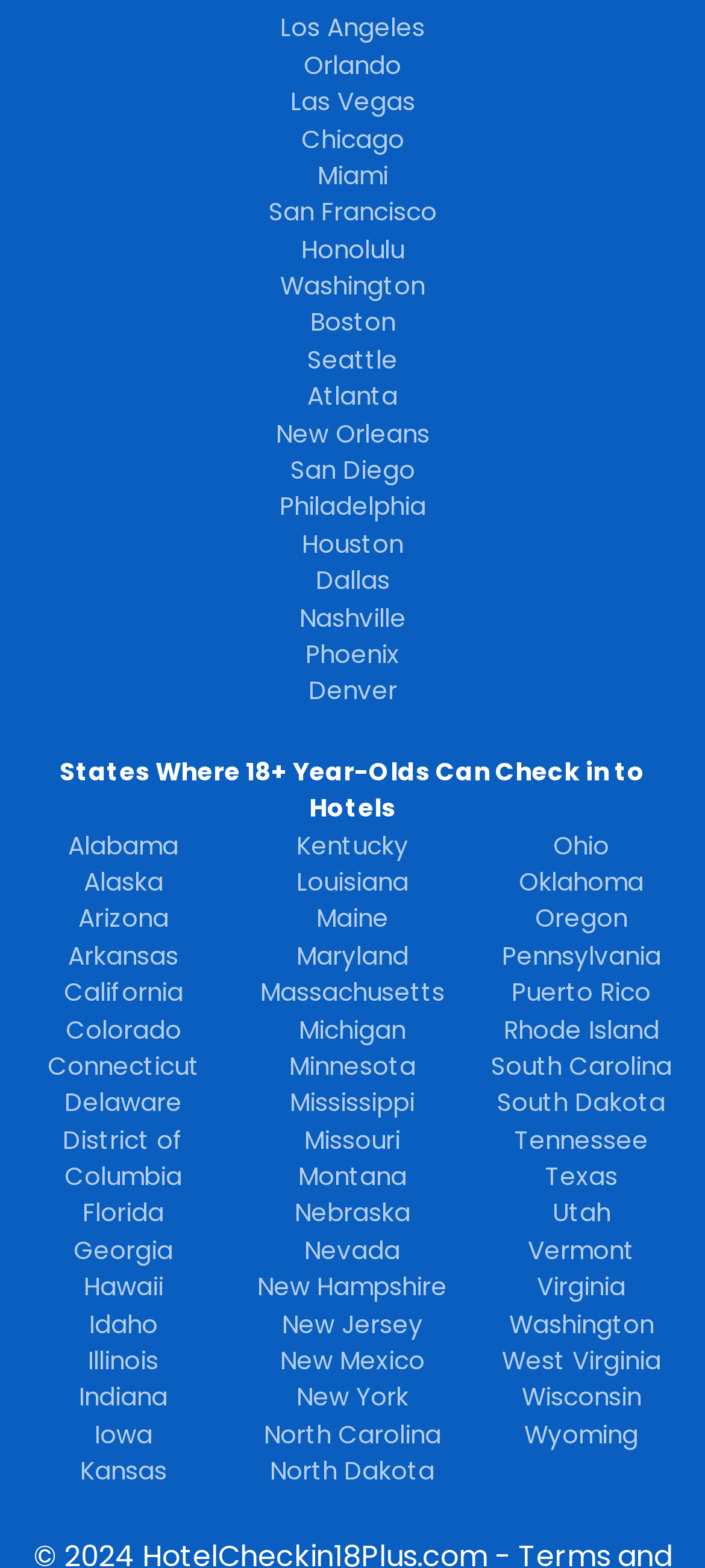How many states are listed on the webpage?
From the image, respond using a single word or phrase.

50